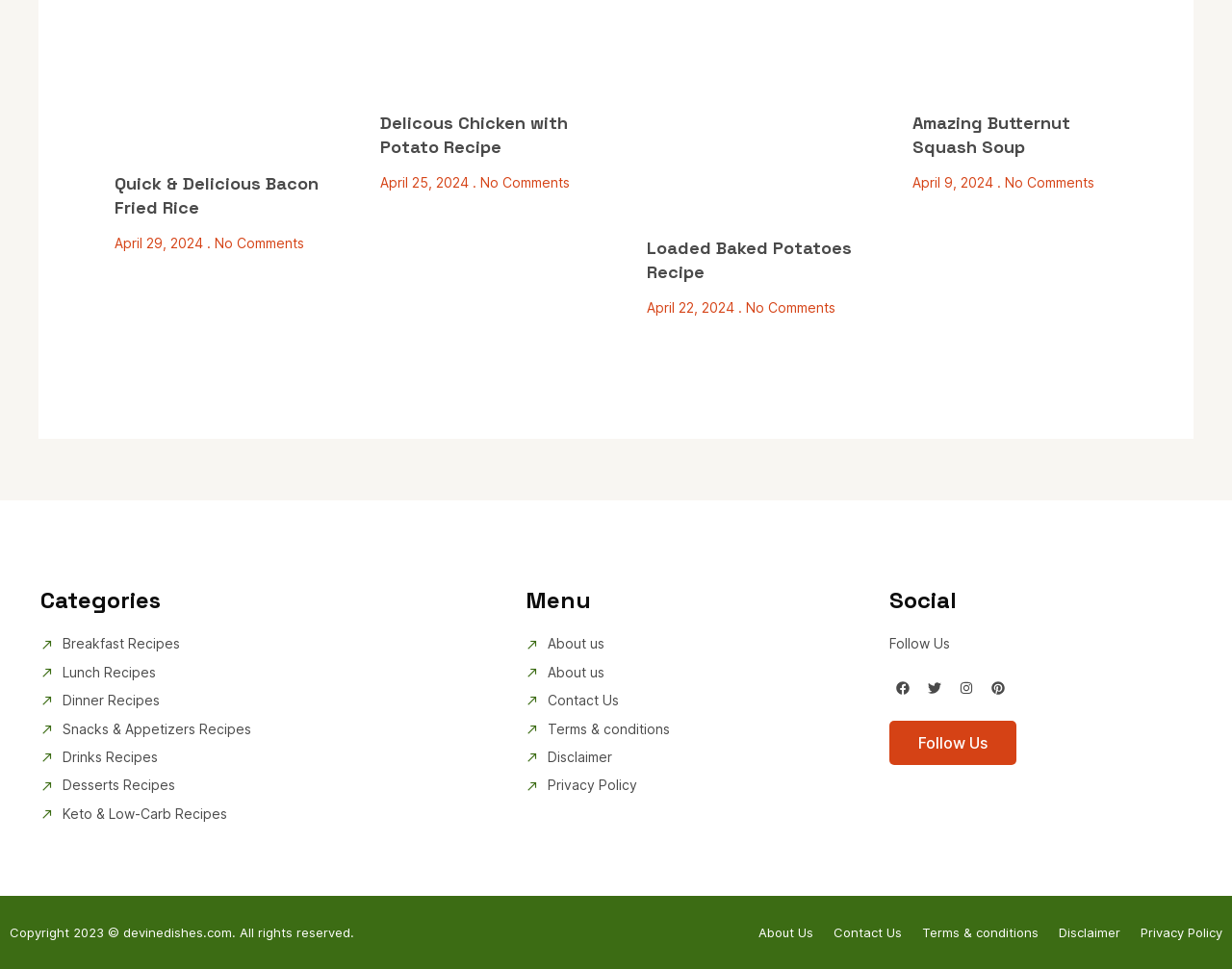Based on the element description "Delicous Chicken with Potato Recipe", predict the bounding box coordinates of the UI element.

[0.309, 0.115, 0.461, 0.163]